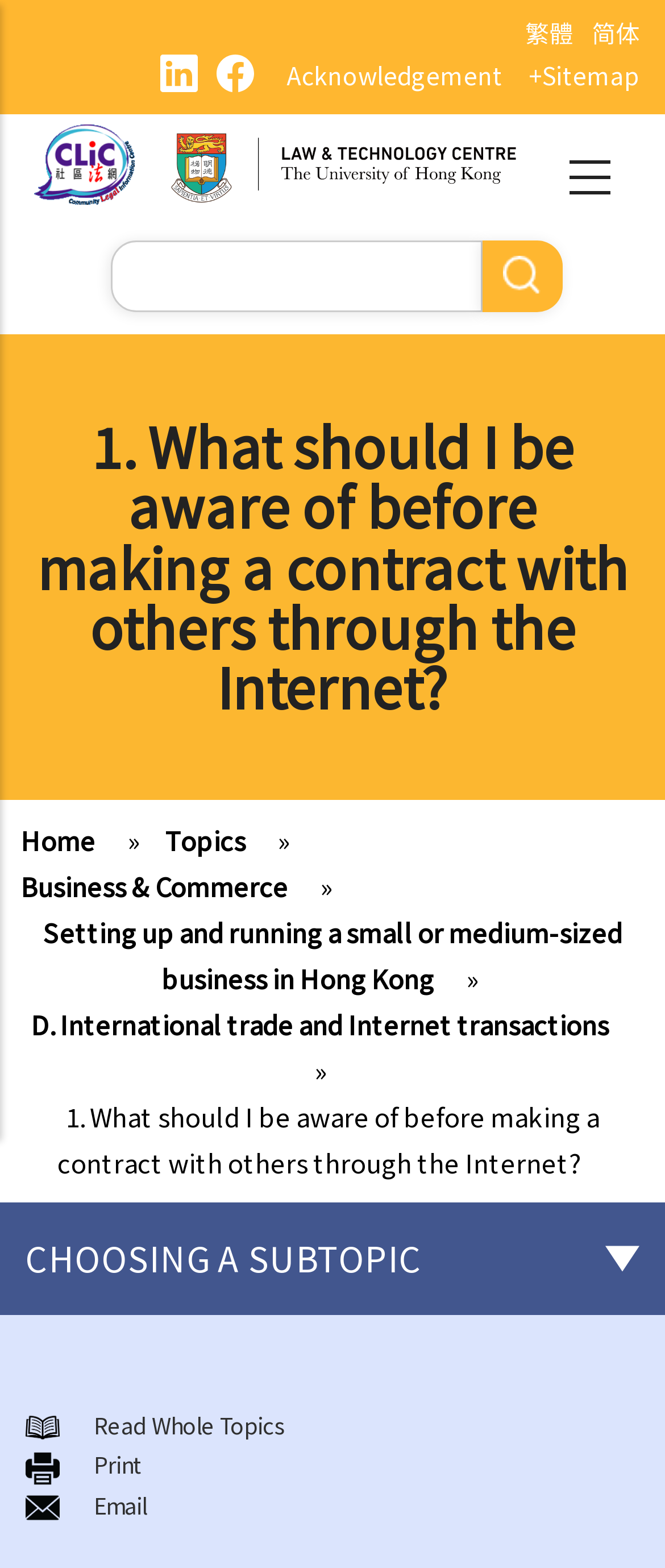Respond with a single word or phrase to the following question: What is the name of the university associated with this website?

HKU